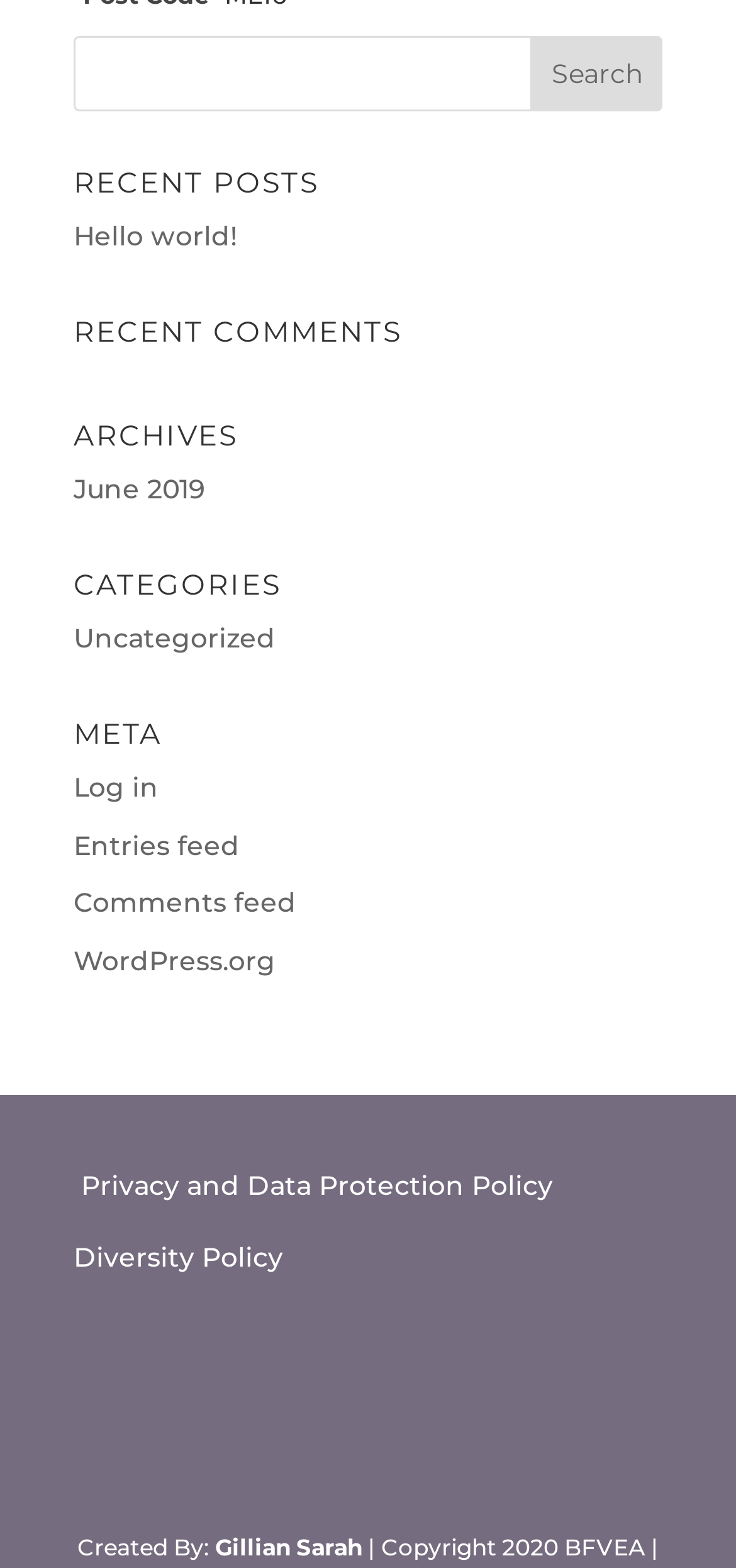Find the coordinates for the bounding box of the element with this description: "Hello world!".

[0.1, 0.14, 0.323, 0.162]